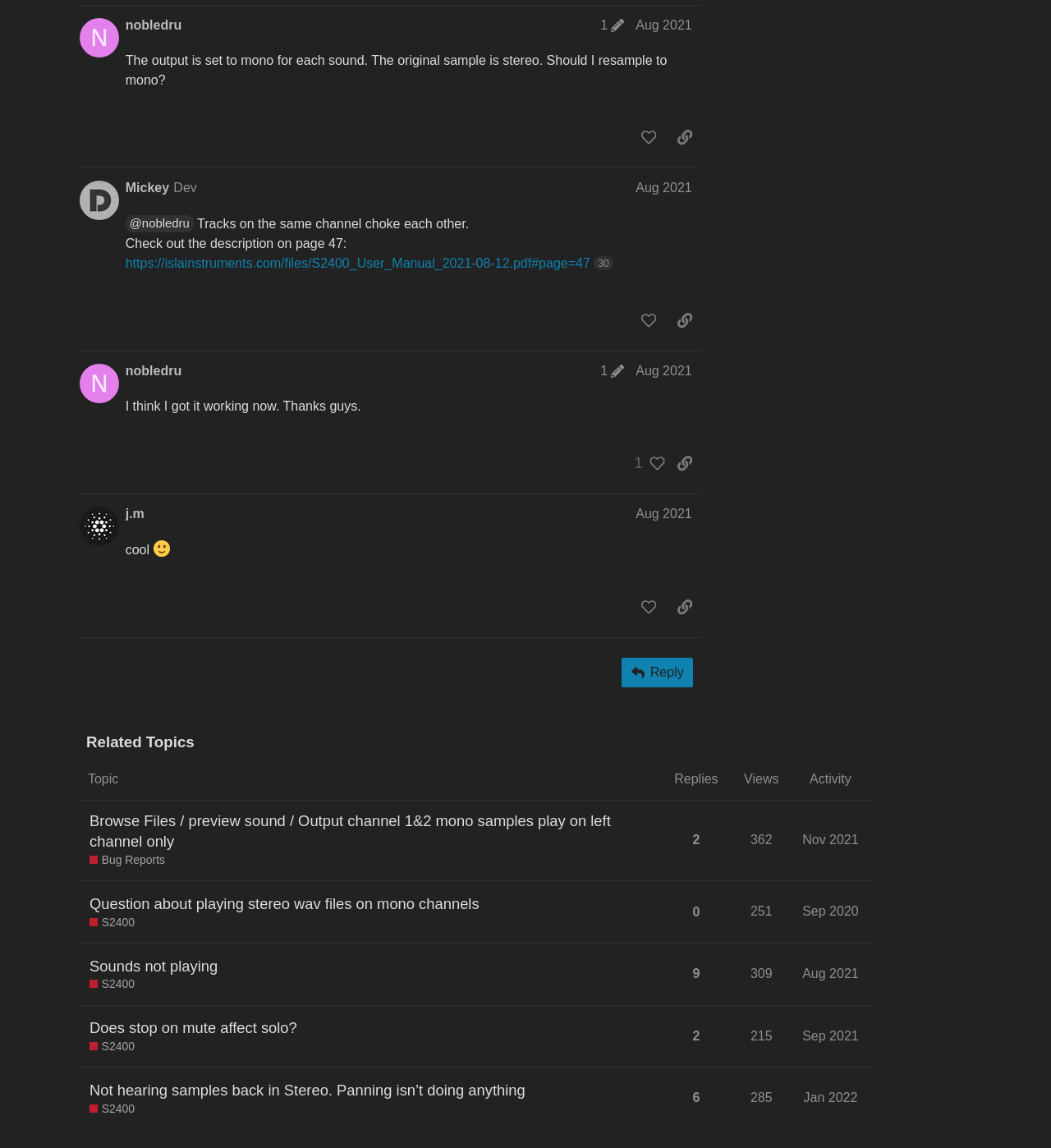Find the bounding box coordinates for the area you need to click to carry out the instruction: "copy a link to this post to clipboard". The coordinates should be four float numbers between 0 and 1, indicated as [left, top, right, bottom].

[0.637, 0.107, 0.667, 0.132]